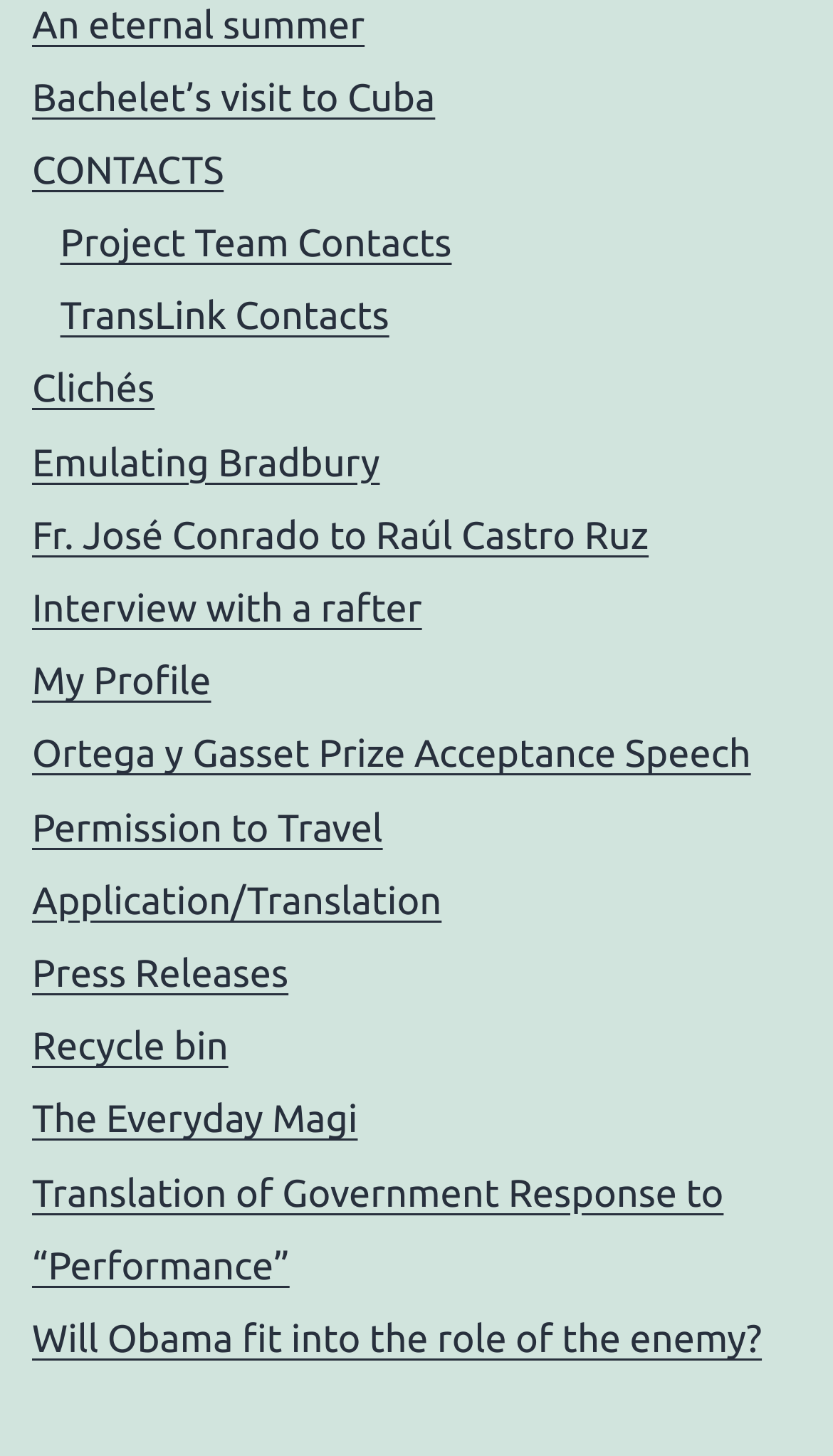Determine the bounding box coordinates of the region to click in order to accomplish the following instruction: "explore The Everyday Magi". Provide the coordinates as four float numbers between 0 and 1, specifically [left, top, right, bottom].

[0.038, 0.755, 0.429, 0.784]